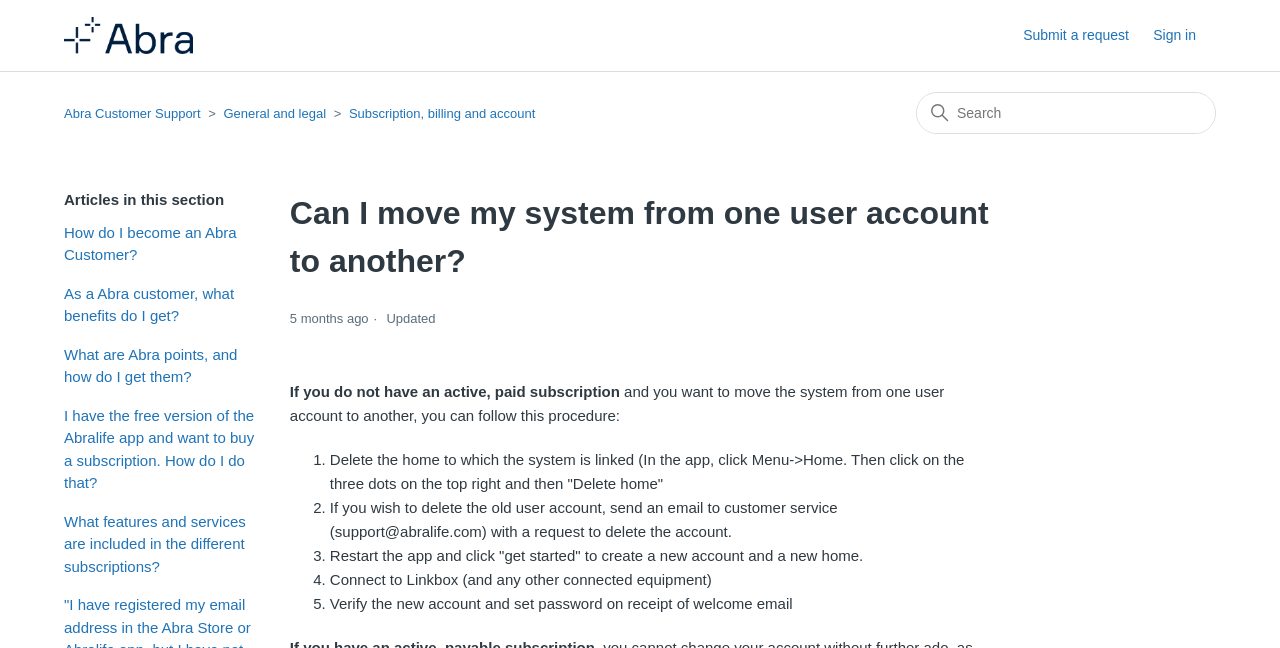Provide a single word or phrase answer to the question: 
What is the first step in moving the system?

Delete the home